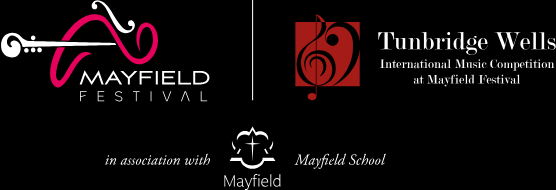Offer a detailed narrative of the scene depicted in the image.

The image showcases the branding for the Mayfield Festival, featuring a stylized musical note and the festival name prominently displayed in an elegant font. It is paired with the logo for the Tunbridge Wells International Music Competition, which emphasizes its association with the festival. The lower section includes the phrase "in association with" alongside the Mayfield School emblem, reflecting the collaborative spirit between these cultural institutions. This visual representation underscores the significance of music and arts in the community, highlighting the festival's commitment to celebrating and promoting musical talent.